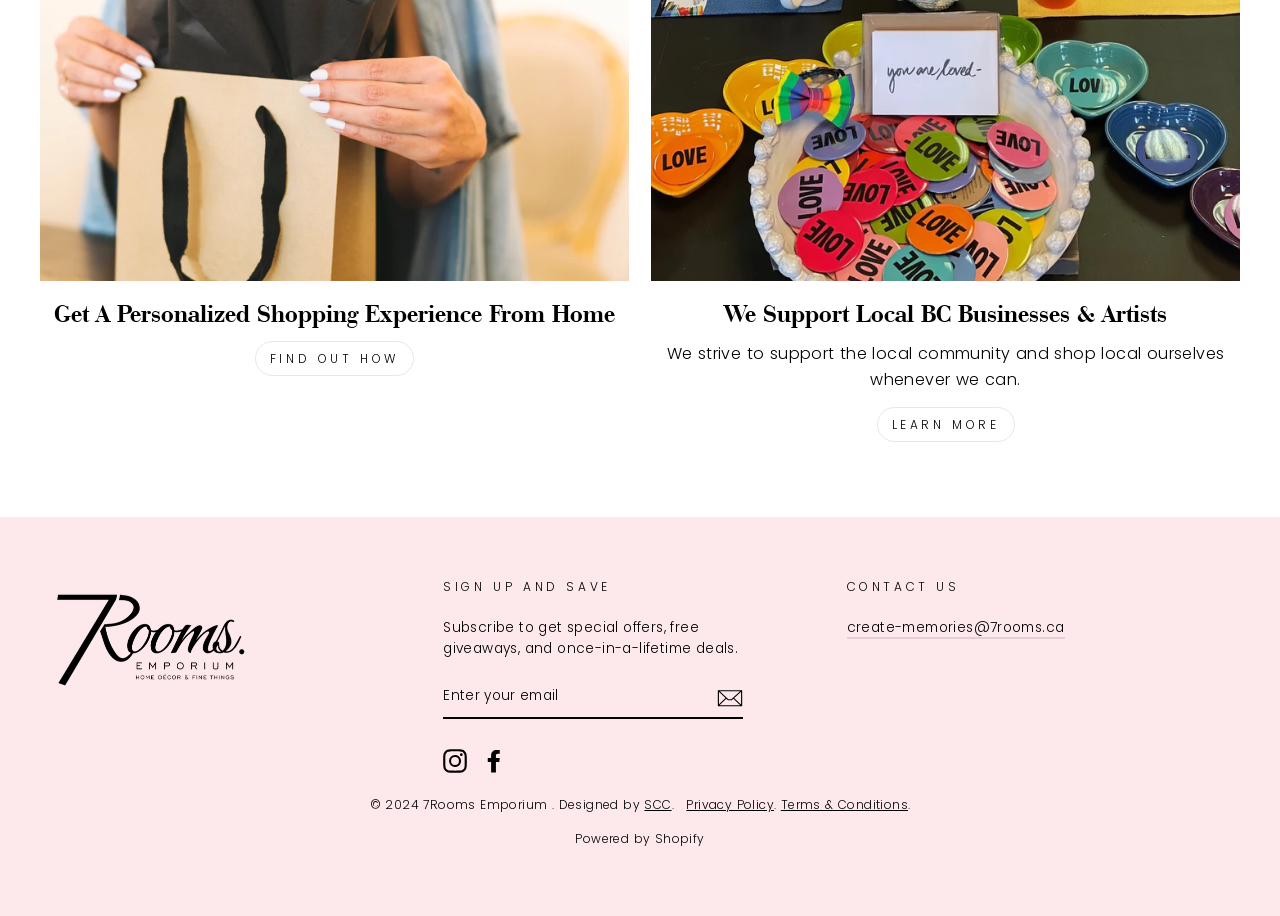Pinpoint the bounding box coordinates of the element that must be clicked to accomplish the following instruction: "Click the Post not marked as liked button". The coordinates should be in the format of four float numbers between 0 and 1, i.e., [left, top, right, bottom].

None